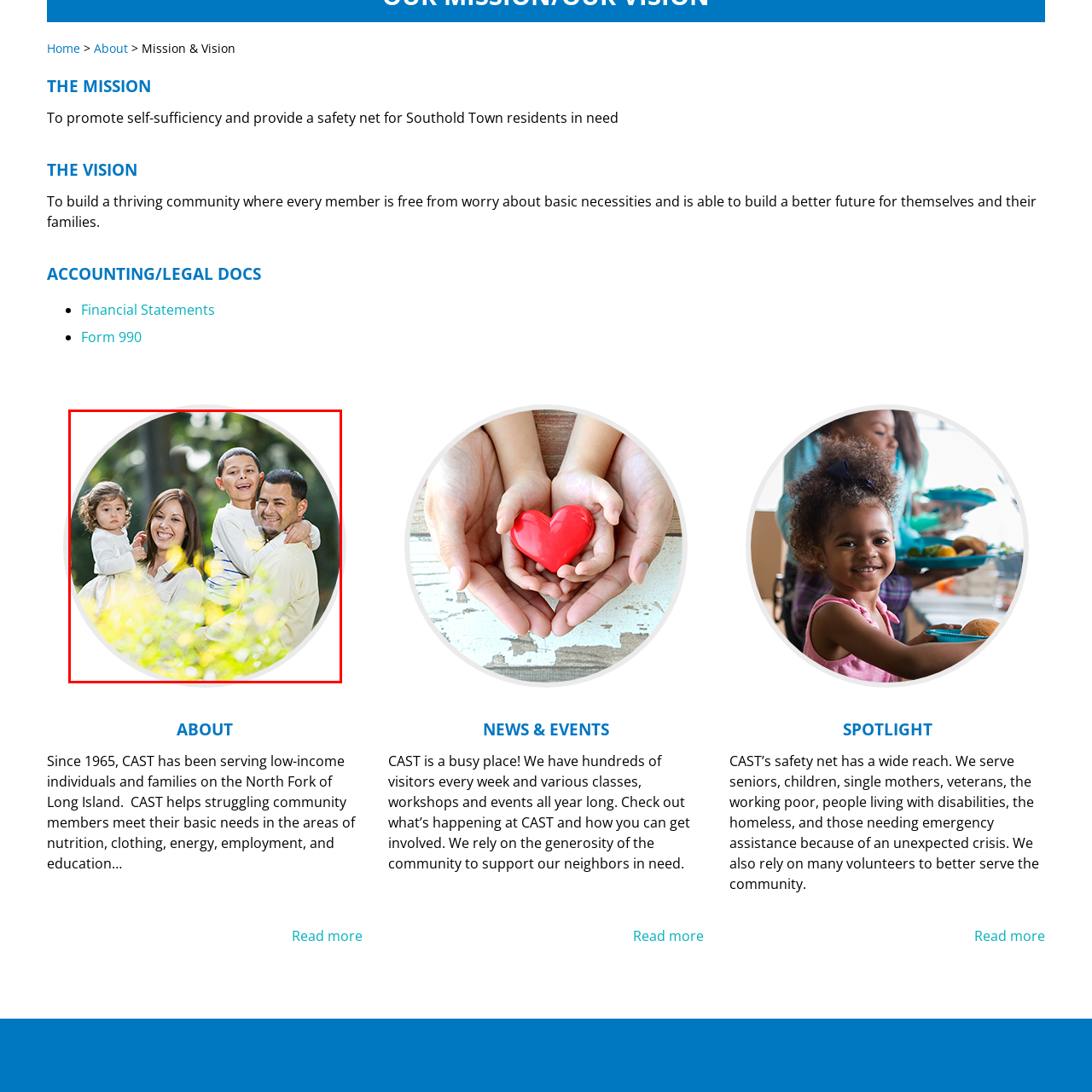How many children are in the family?
Carefully analyze the image within the red bounding box and give a comprehensive response to the question using details from the image.

The image shows a mother holding a young daughter and a father carrying a son, indicating that there are two children in the family.